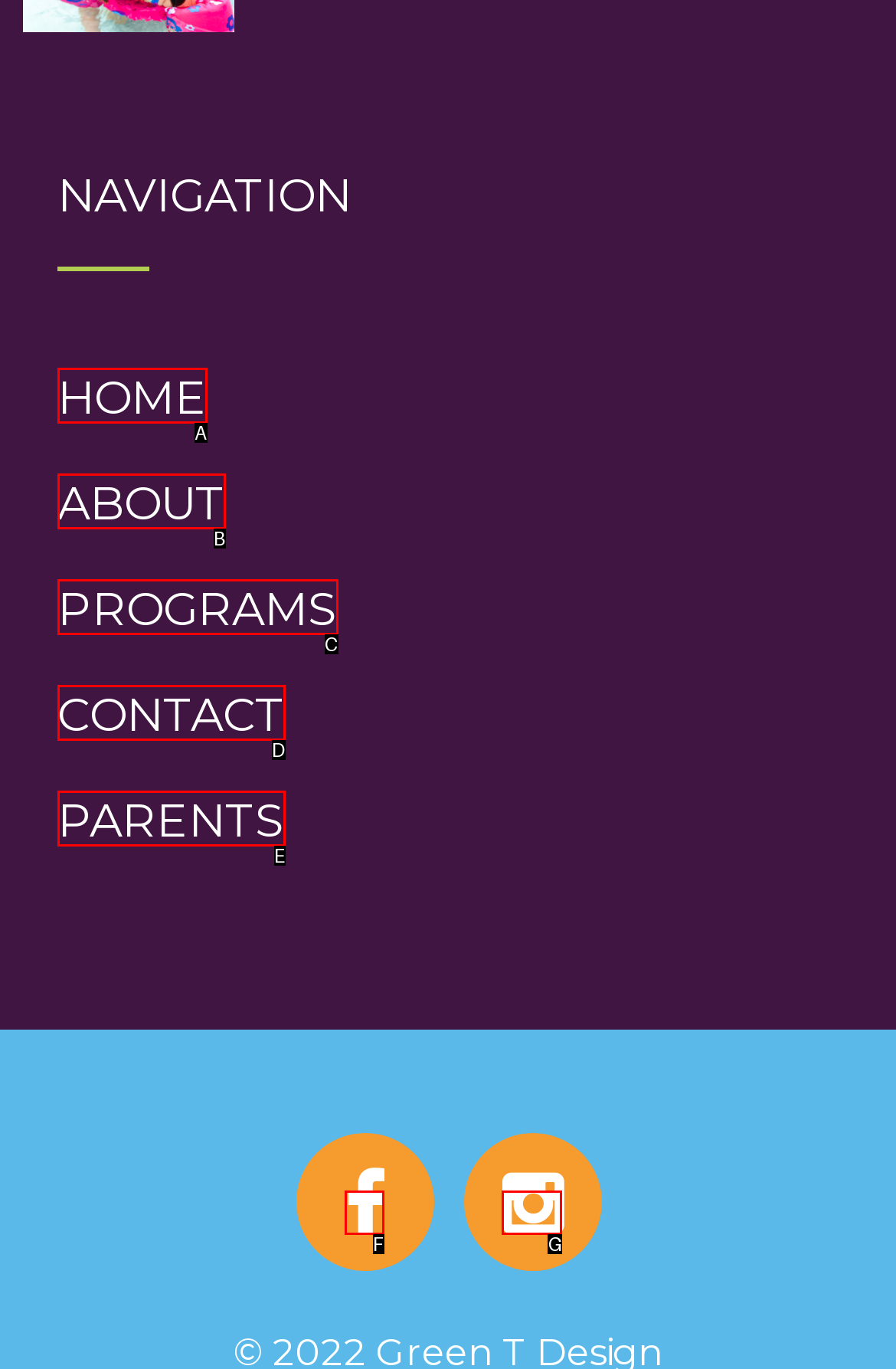What letter corresponds to the UI element described here: Programs
Reply with the letter from the options provided.

C